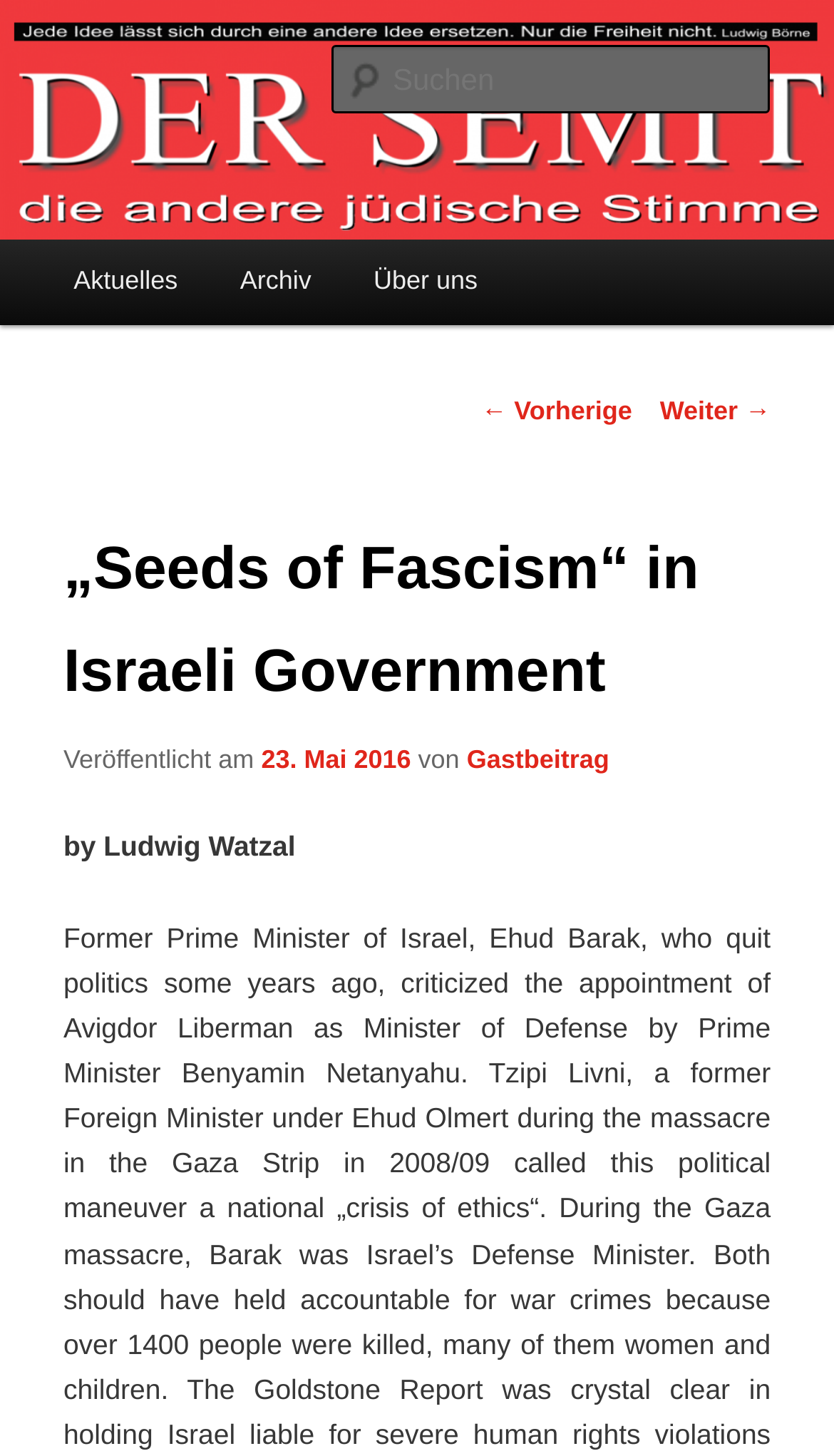Please identify the bounding box coordinates of where to click in order to follow the instruction: "view the archive".

[0.25, 0.165, 0.411, 0.224]